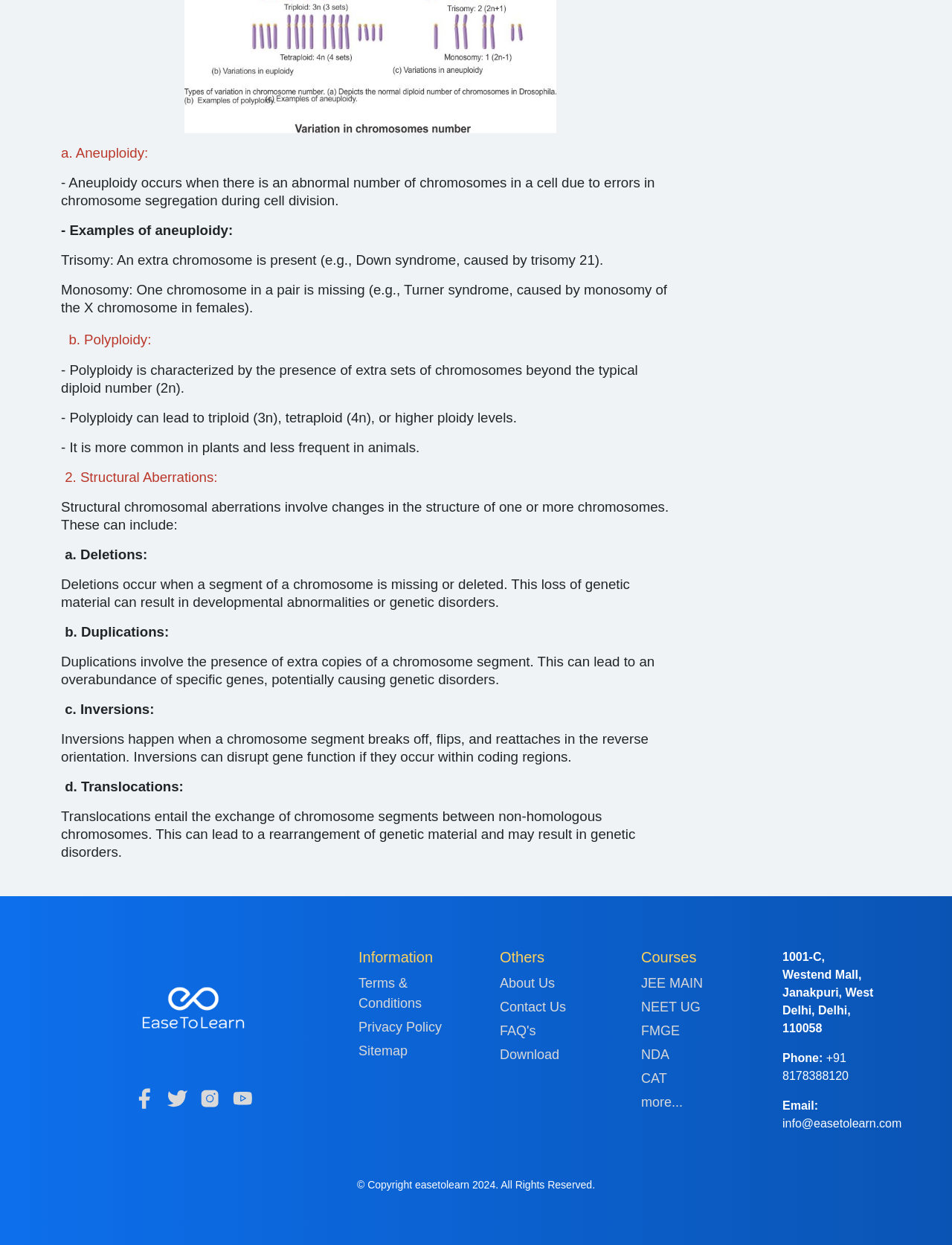Identify and provide the bounding box for the element described by: "alt="facebook meta logo ETL"".

[0.134, 0.876, 0.169, 0.887]